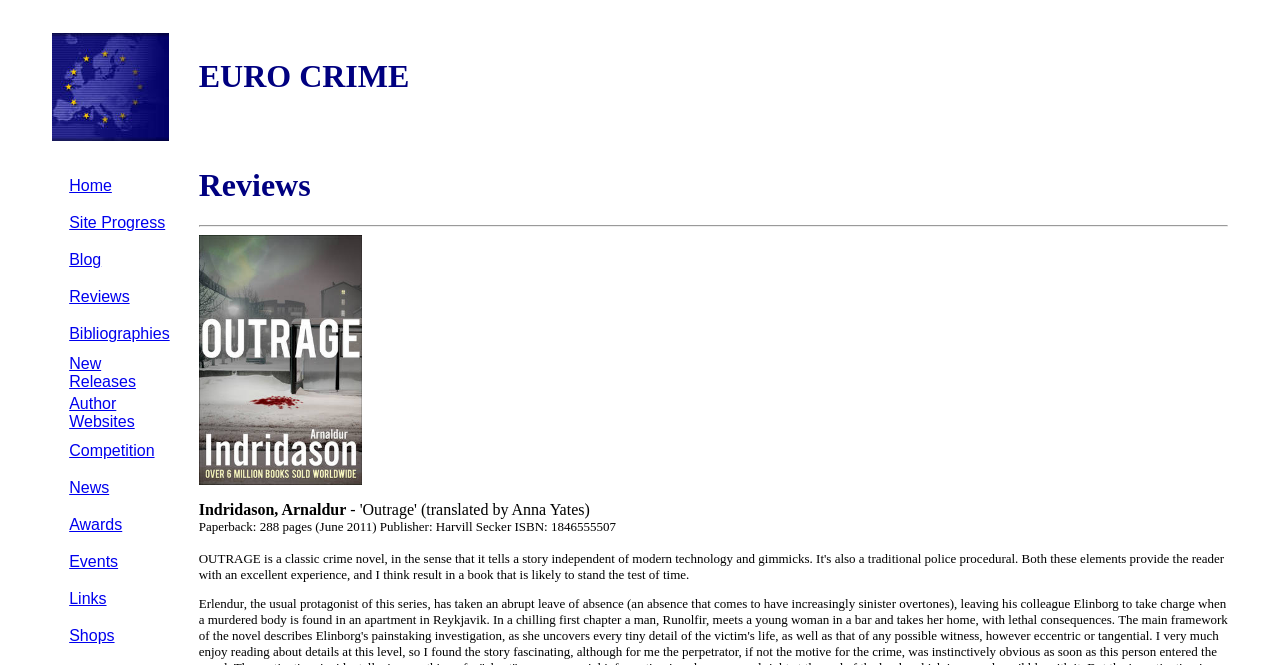Give a concise answer using one word or a phrase to the following question:
What is the publisher of the book?

Harvill Secker